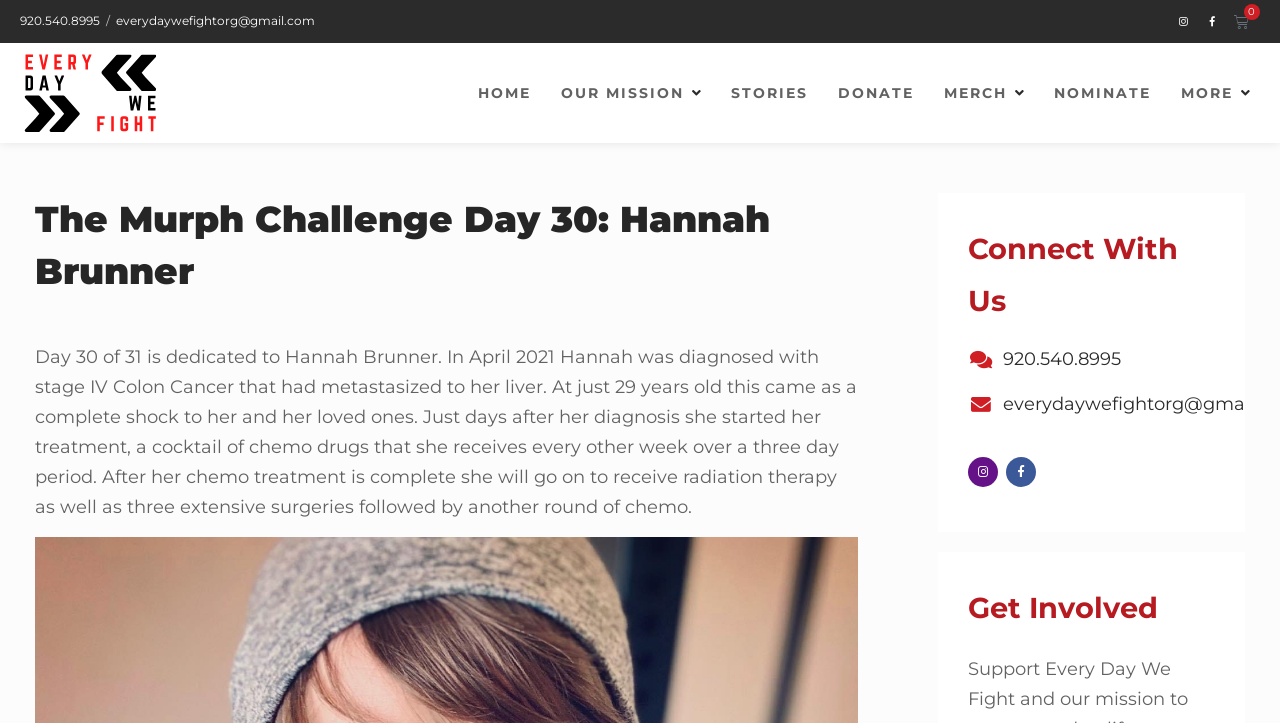Describe the webpage in detail, including text, images, and layout.

The webpage is dedicated to Hannah Brunner, a 29-year-old who was diagnosed with stage IV Colon Cancer in April 2021. The page has a prominent heading at the top, "The Murph Challenge Day 30: Hannah Brunner", followed by a detailed paragraph about Hannah's diagnosis and treatment.

At the top-right corner, there are several social media links, including Facebook and Twitter, represented by their respective icons. Next to these icons, there is a cart icon with a "0" label, indicating an empty cart.

The main navigation menu is located at the top-center of the page, with links to "HOME", "OUR MISSION", "STORIES", "DONATE", "MERCH", "NOMINATE", and "MORE". These links are evenly spaced and aligned horizontally.

Below the navigation menu, there is a section dedicated to Hannah's story, with a heading "Day 30 of 31" and a detailed paragraph about her diagnosis and treatment.

Further down the page, there are two sections: "Connect With Us" and "Get Involved". The "Connect With Us" section has a phone number, "920.540.8995", and an email address, "everydaywefightorg@gmail.com", along with Facebook and Twitter links. The "Get Involved" section appears to be a call-to-action, encouraging visitors to take some action, but the specific details are not clear.

Throughout the page, there are several links and icons, but the overall focus is on Hannah's story and the organization's mission.